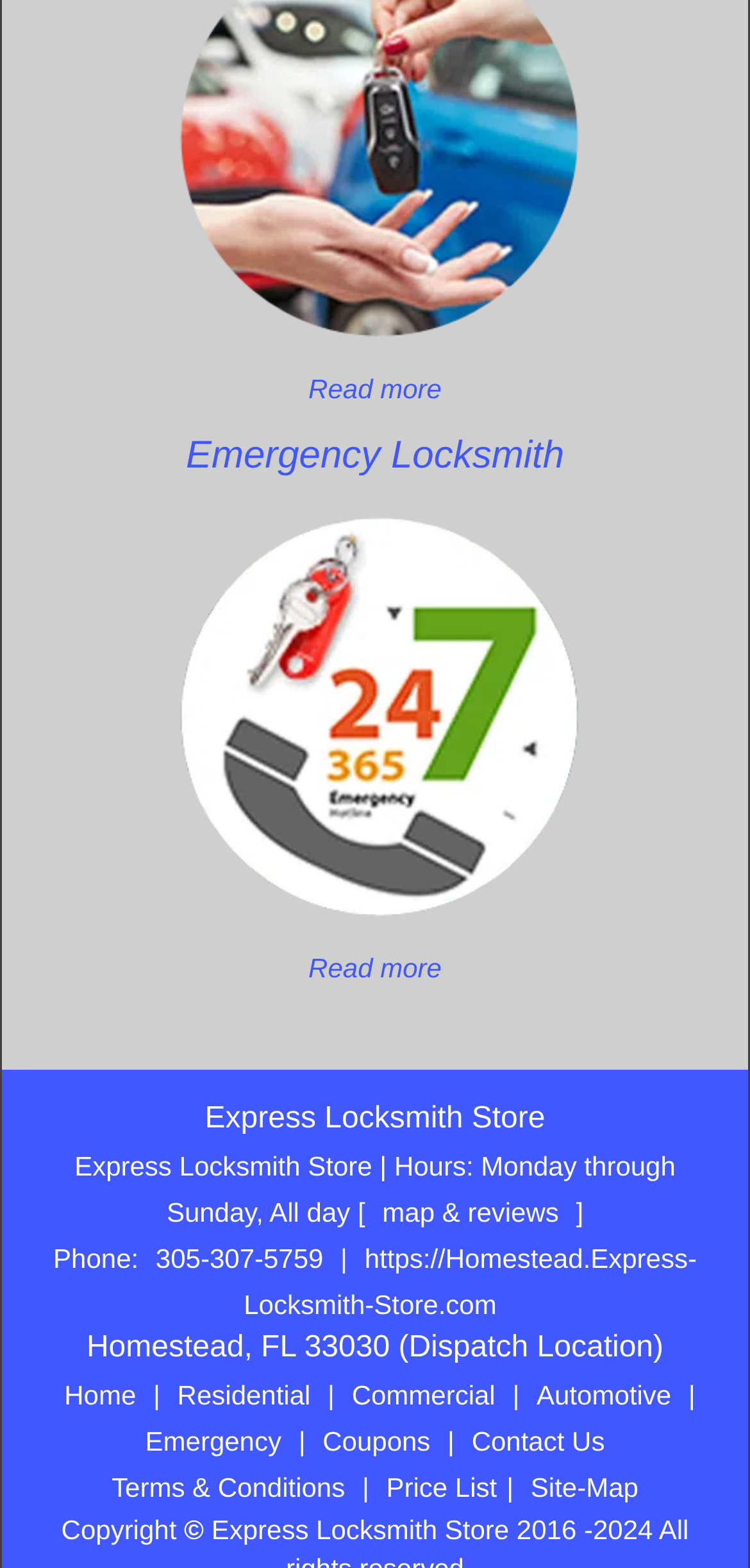What is the address of Express Locksmith Store?
Please answer the question with a detailed response using the information from the screenshot.

The address can be found on the webpage by looking at the section near the bottom of the page, which contains the address 'Homestead, FL 33030' along with the note '(Dispatch Location)'.